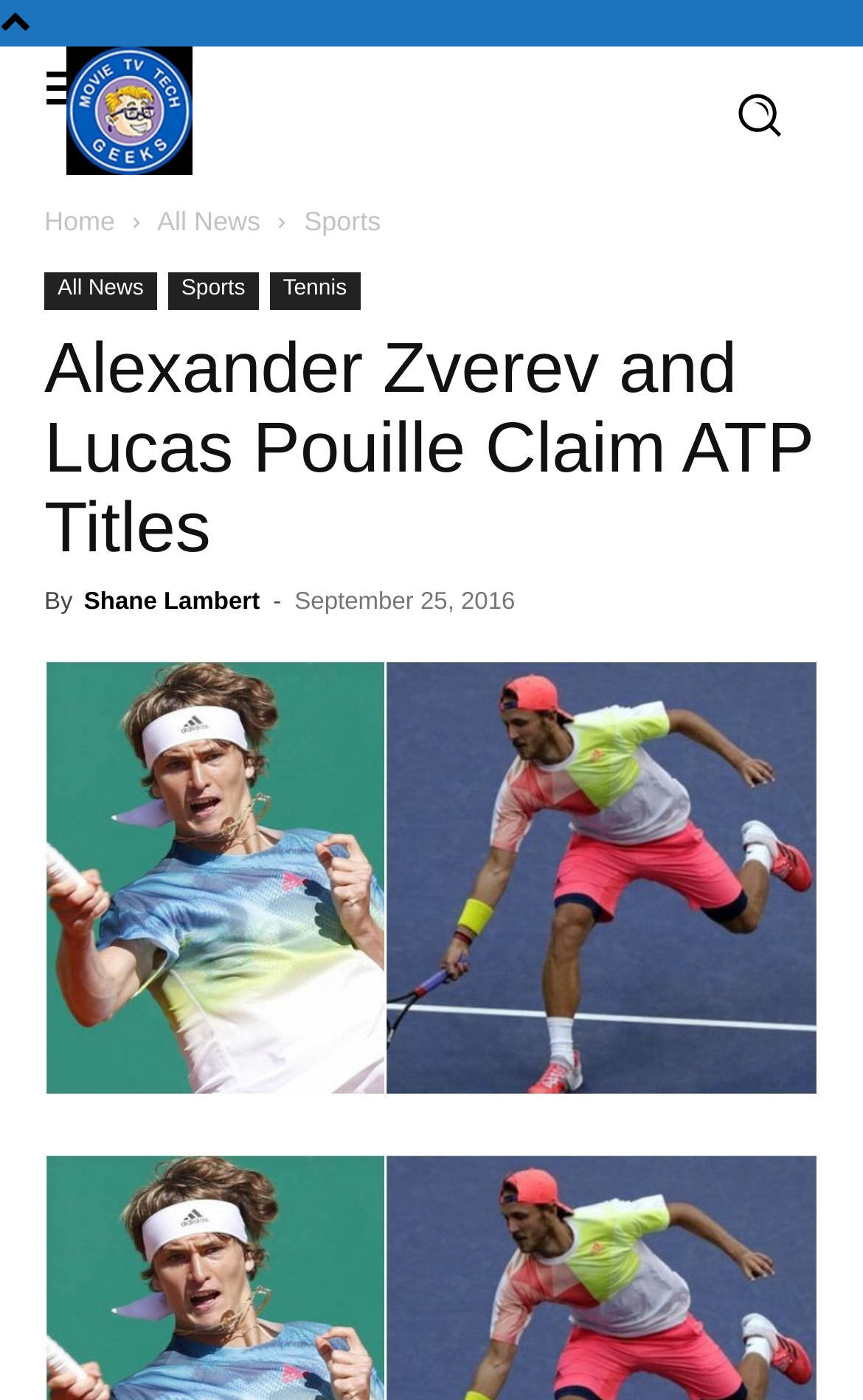What is the date of the article?
Examine the webpage screenshot and provide an in-depth answer to the question.

I found the date of the article by looking at the text next to the time element, which is 'September 25, 2016'. This text is located below the main heading of the article.